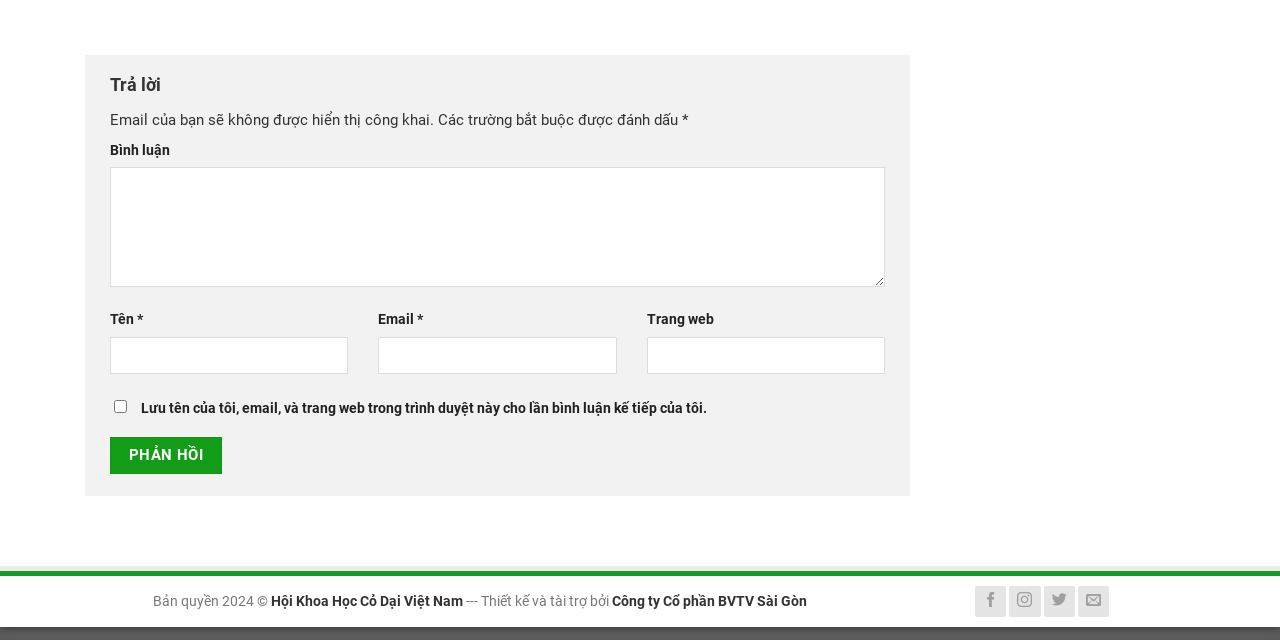Please determine the bounding box coordinates for the element with the description: "aria-label="Follow on Facebook"".

[0.762, 0.915, 0.786, 0.964]